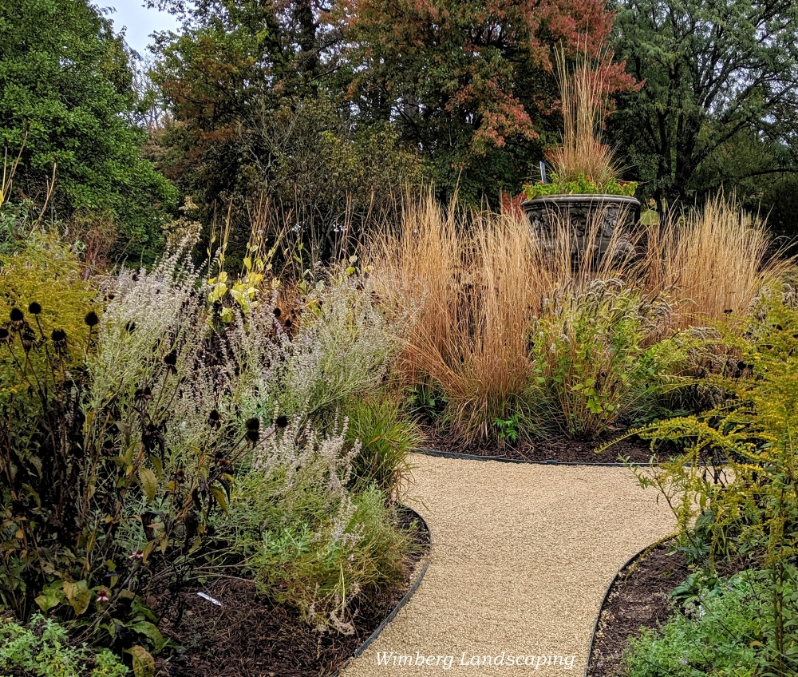Provide a comprehensive description of the image.

The image depicts a beautifully landscaped garden path at Wimberg Landscaping, showcasing a blend of vibrant plant life and natural materials. The path, composed of light-colored gravel, meanders through lush greenery, leading the viewer's eye towards a decorative stone planter at the center. Surrounding the path, a mix of tall grasses and flowering plants adds texture and color, with hints of autumn foliage in the background indicating the seasonal transition. The arrangement creates a serene yet inviting atmosphere, perfect for leisurely strolls or quiet contemplation in nature. The expert design reflects a commitment to enhancing the aesthetics of outdoor spaces, embodying the essence of a well-maintained garden.